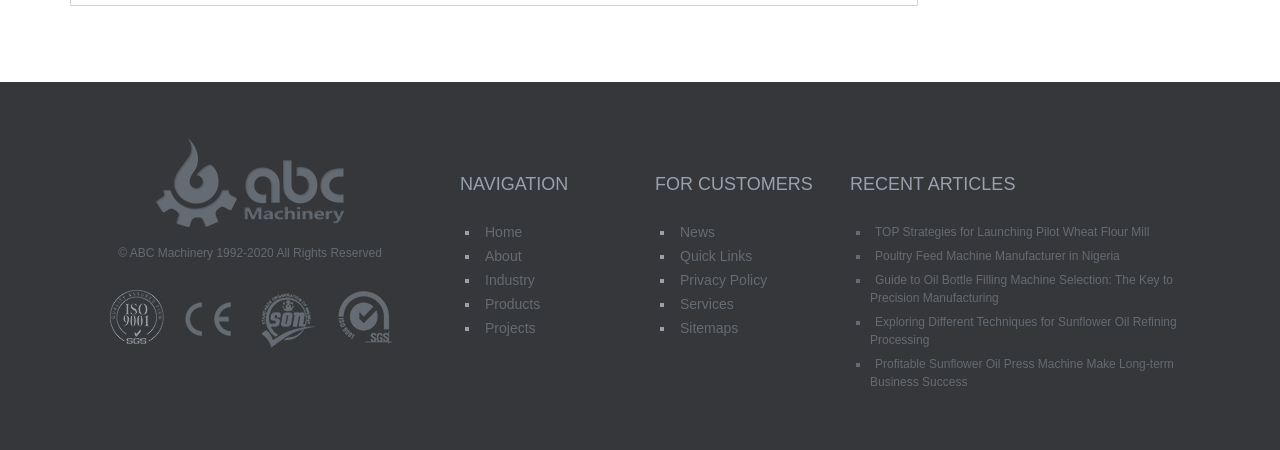Provide a one-word or short-phrase answer to the question:
What is the company name mentioned at the bottom of the page?

ABC Machinery